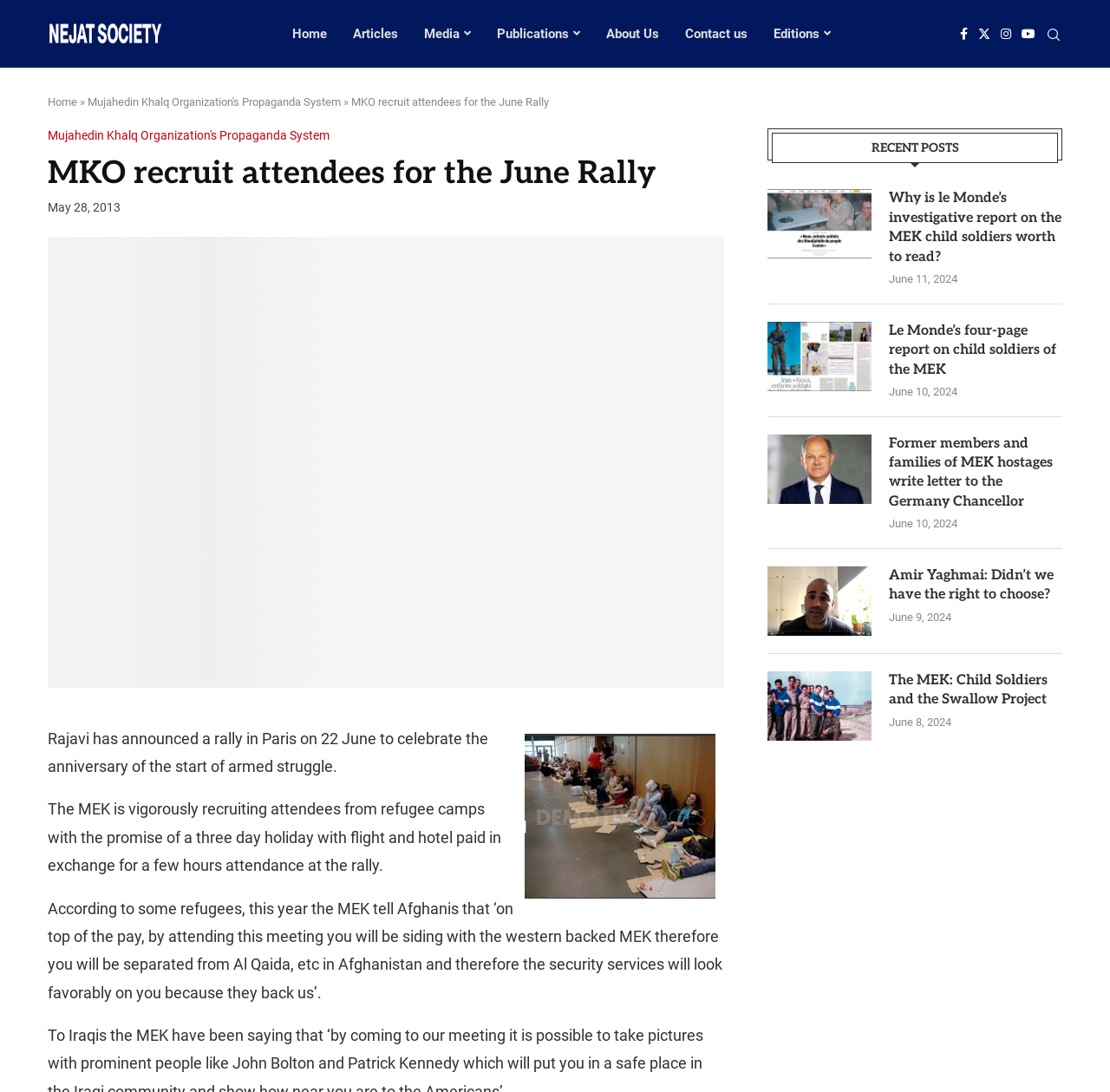Identify and provide the bounding box coordinates of the UI element described: "Home". The coordinates should be formatted as [left, top, right, bottom], with each number being a float between 0 and 1.

[0.043, 0.087, 0.07, 0.099]